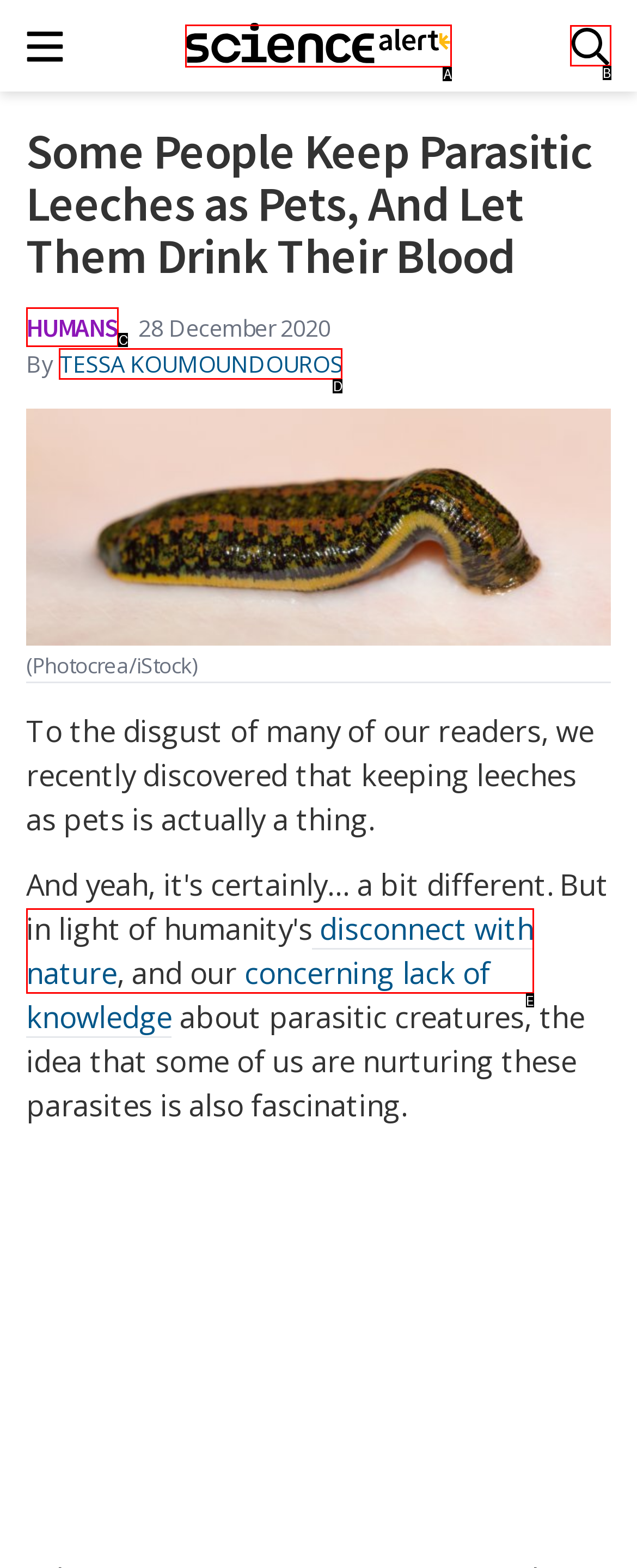Based on the description: disconnect with nature, find the HTML element that matches it. Provide your answer as the letter of the chosen option.

E